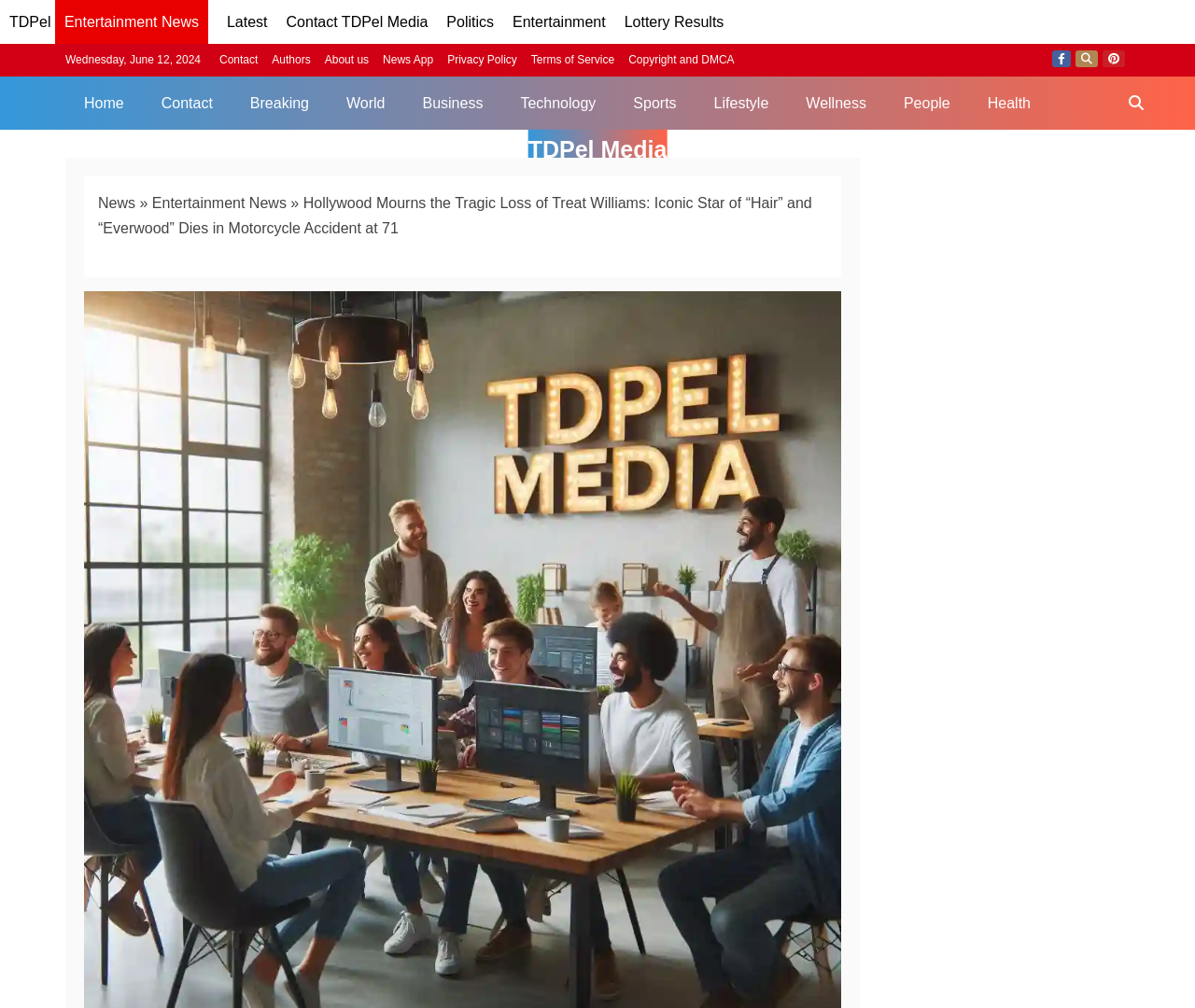Please determine the bounding box coordinates of the clickable area required to carry out the following instruction: "Check Facebook page". The coordinates must be four float numbers between 0 and 1, represented as [left, top, right, bottom].

[0.88, 0.05, 0.896, 0.067]